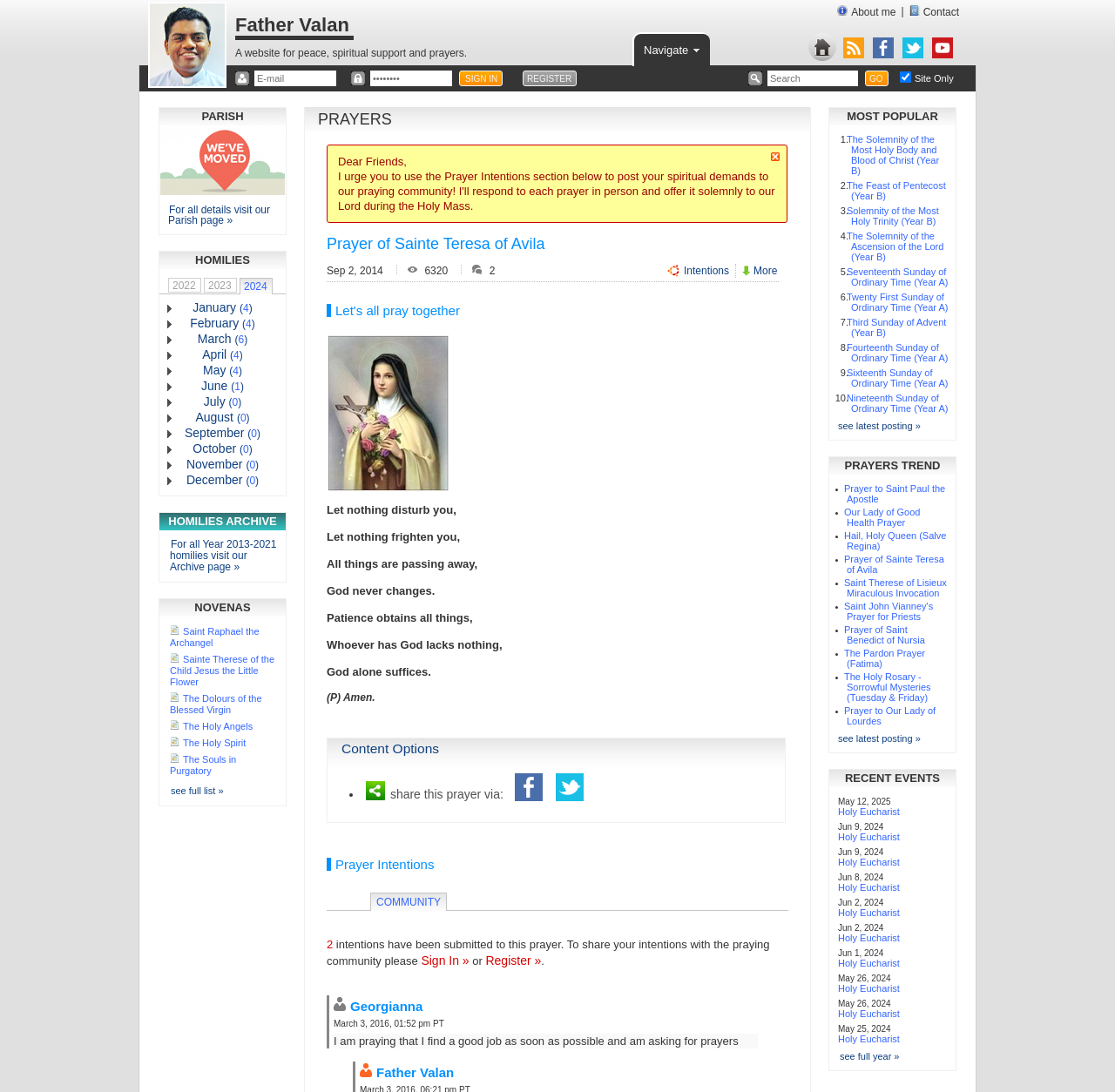What is the function of the search box?
Using the image, provide a concise answer in one word or a short phrase.

Search the website